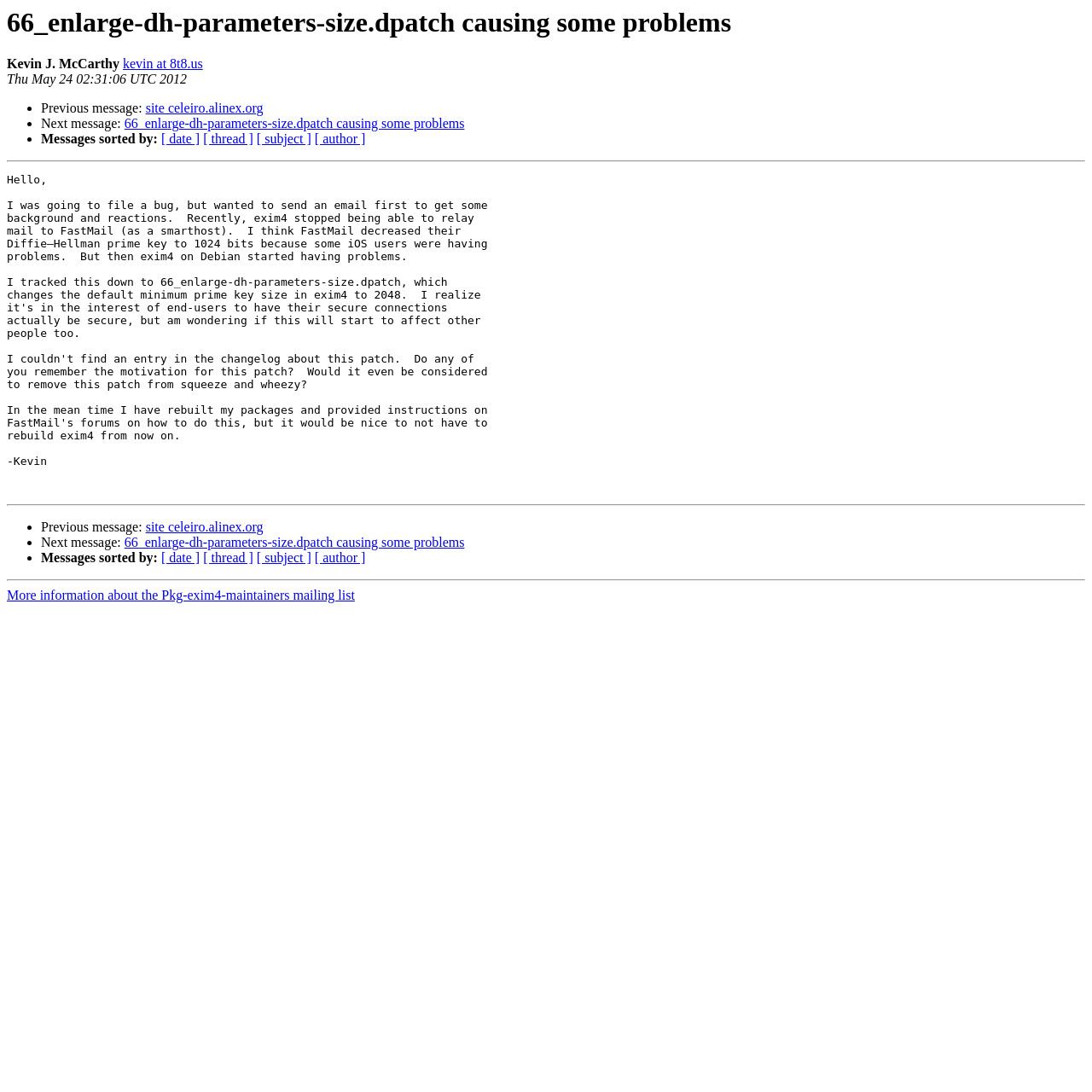Provide a one-word or short-phrase response to the question:
What is the date of the message?

Thu May 24 02:31:06 UTC 2012